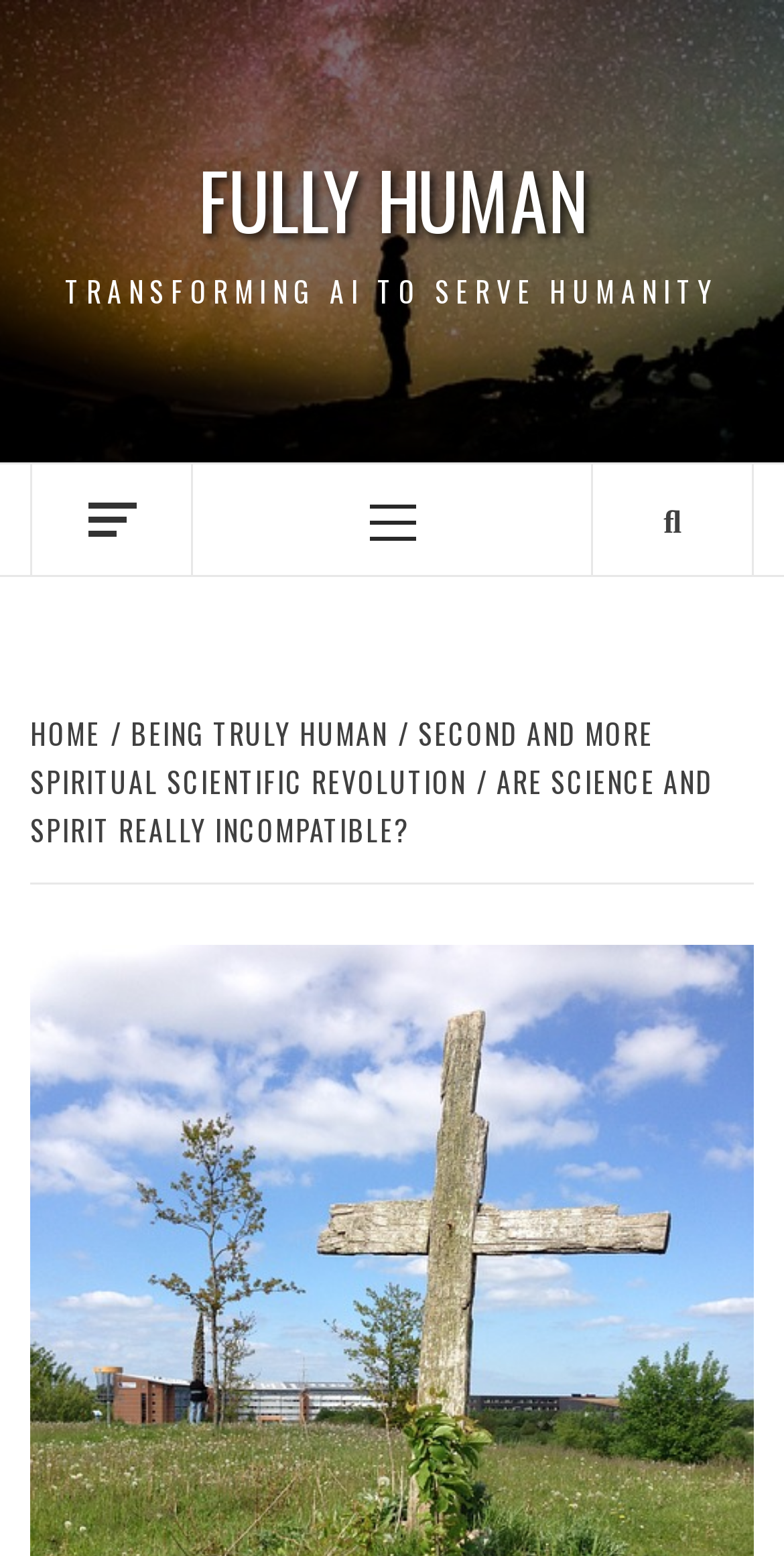Please give a succinct answer using a single word or phrase:
How many links are in the breadcrumbs navigation?

4